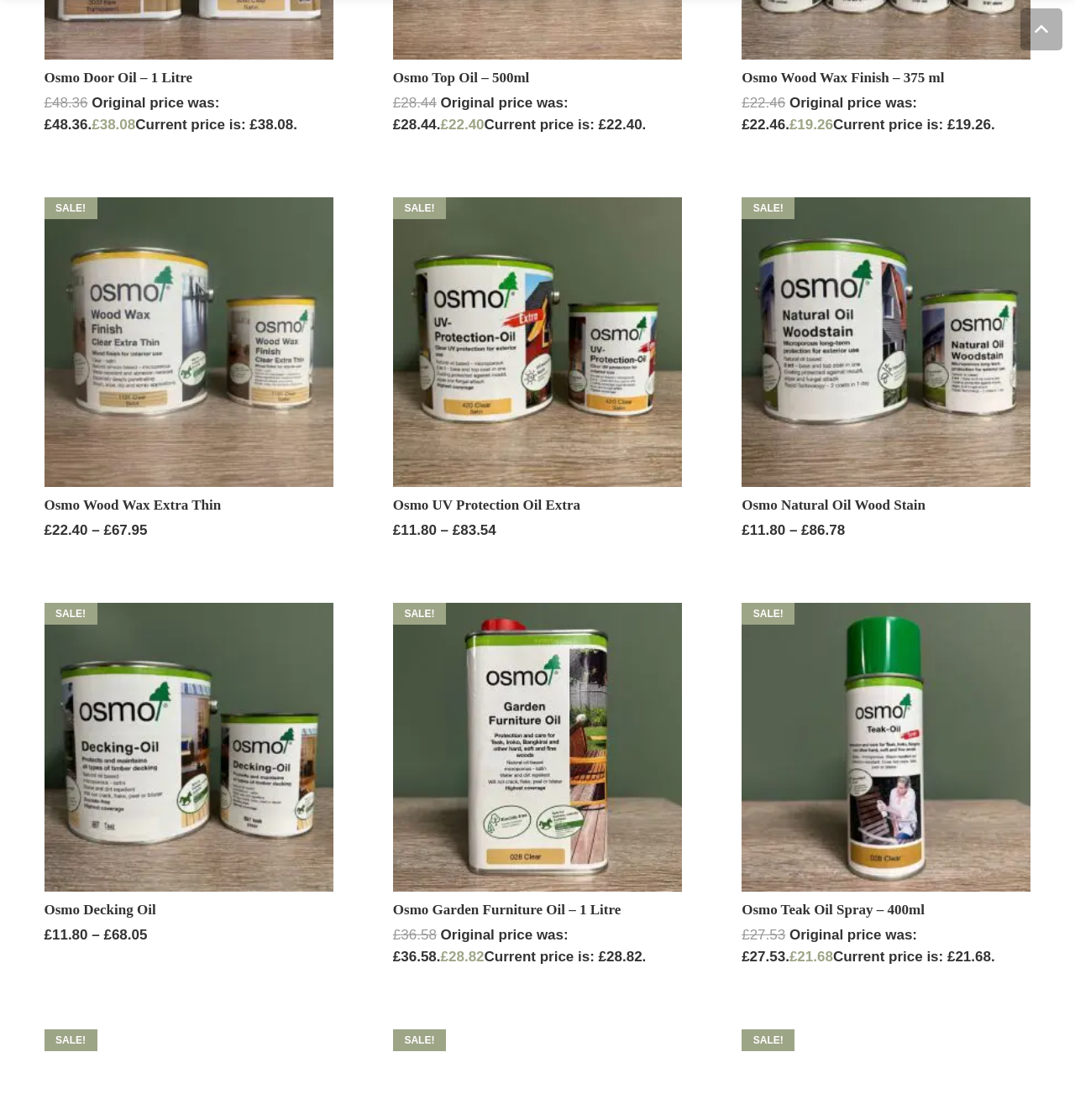What is the original price of Osmo Door Oil – 1 Litre?
Please give a detailed and thorough answer to the question, covering all relevant points.

I found the original price of Osmo Door Oil – 1 Litre by looking at the StaticText element with the text 'Original price was: £48.36.' which is a sibling of the heading element 'Osmo Door Oil – 1 Litre'.